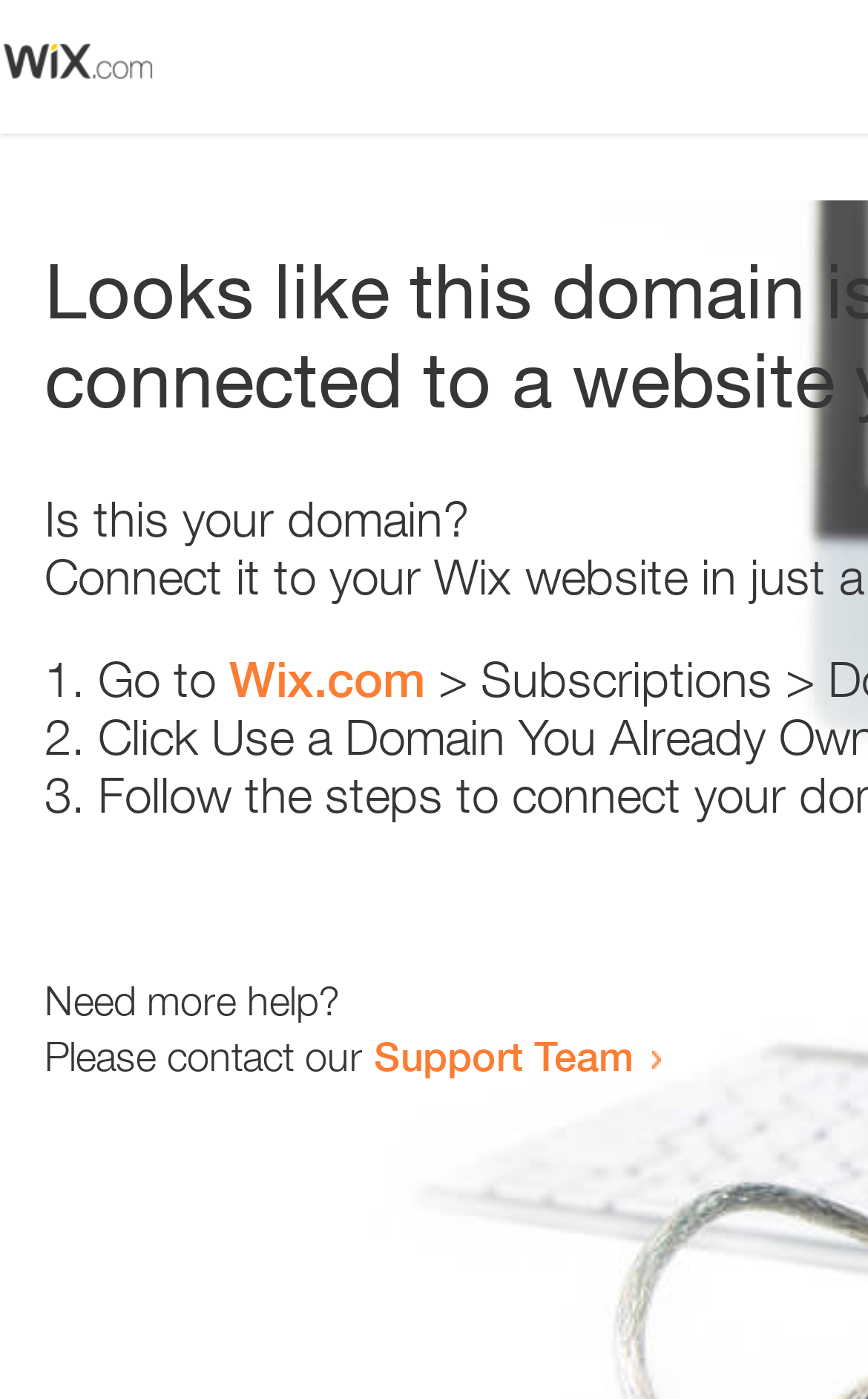Offer a meticulous description of the webpage's structure and content.

The webpage appears to be an error page, with a small image at the top left corner. Below the image, there is a heading that reads "Is this your domain?" centered on the page. 

Underneath the heading, there is a numbered list with three items. The first item starts with "1." and is followed by the text "Go to" and a link to "Wix.com". The second item starts with "2." and the third item starts with "3.", but their contents are not specified. 

At the bottom of the page, there is a section that provides additional help options. It starts with the text "Need more help?" and is followed by a sentence that reads "Please contact our". This sentence is completed with a link to the "Support Team".